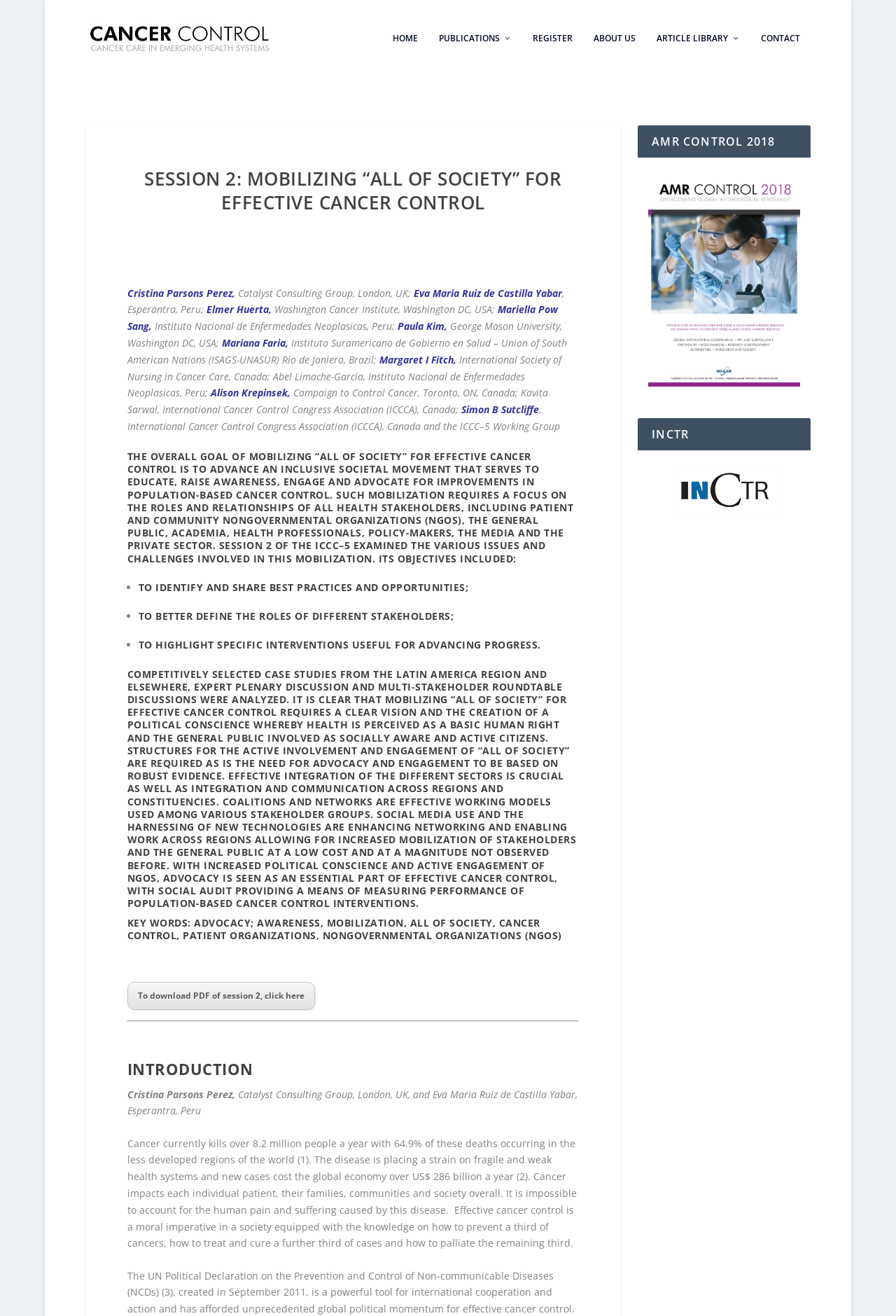Please answer the following question using a single word or phrase: 
What is the name of the session being discussed?

Session 2